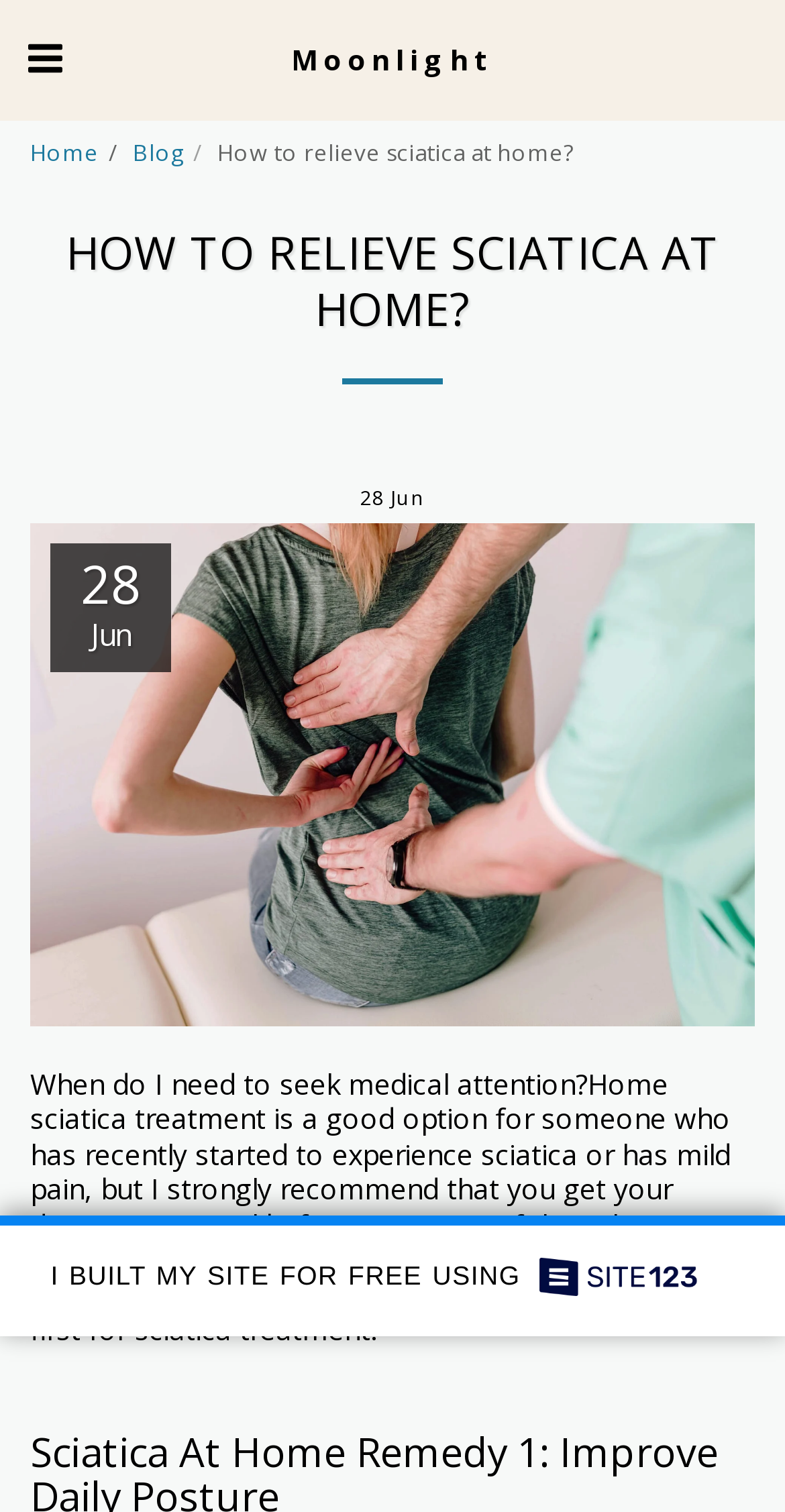Using the information in the image, could you please answer the following question in detail:
What is the date of the article?

I found the date of the article by looking at the text '2022-06-28 02:15 PM' which appears twice on the webpage, indicating the publication date of the article.